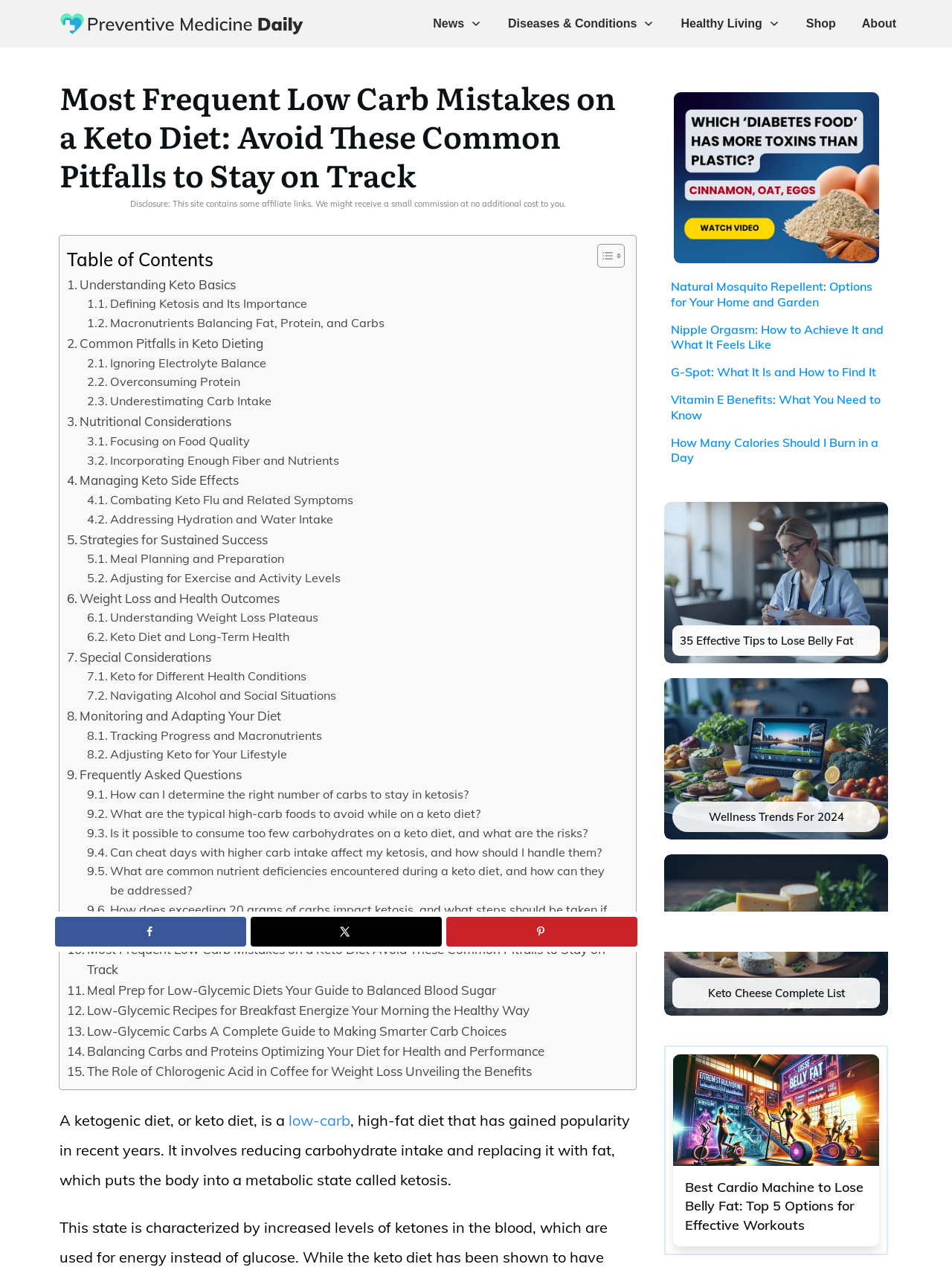Locate the bounding box coordinates of the element that should be clicked to execute the following instruction: "Click on the 'News' link".

[0.455, 0.009, 0.506, 0.028]